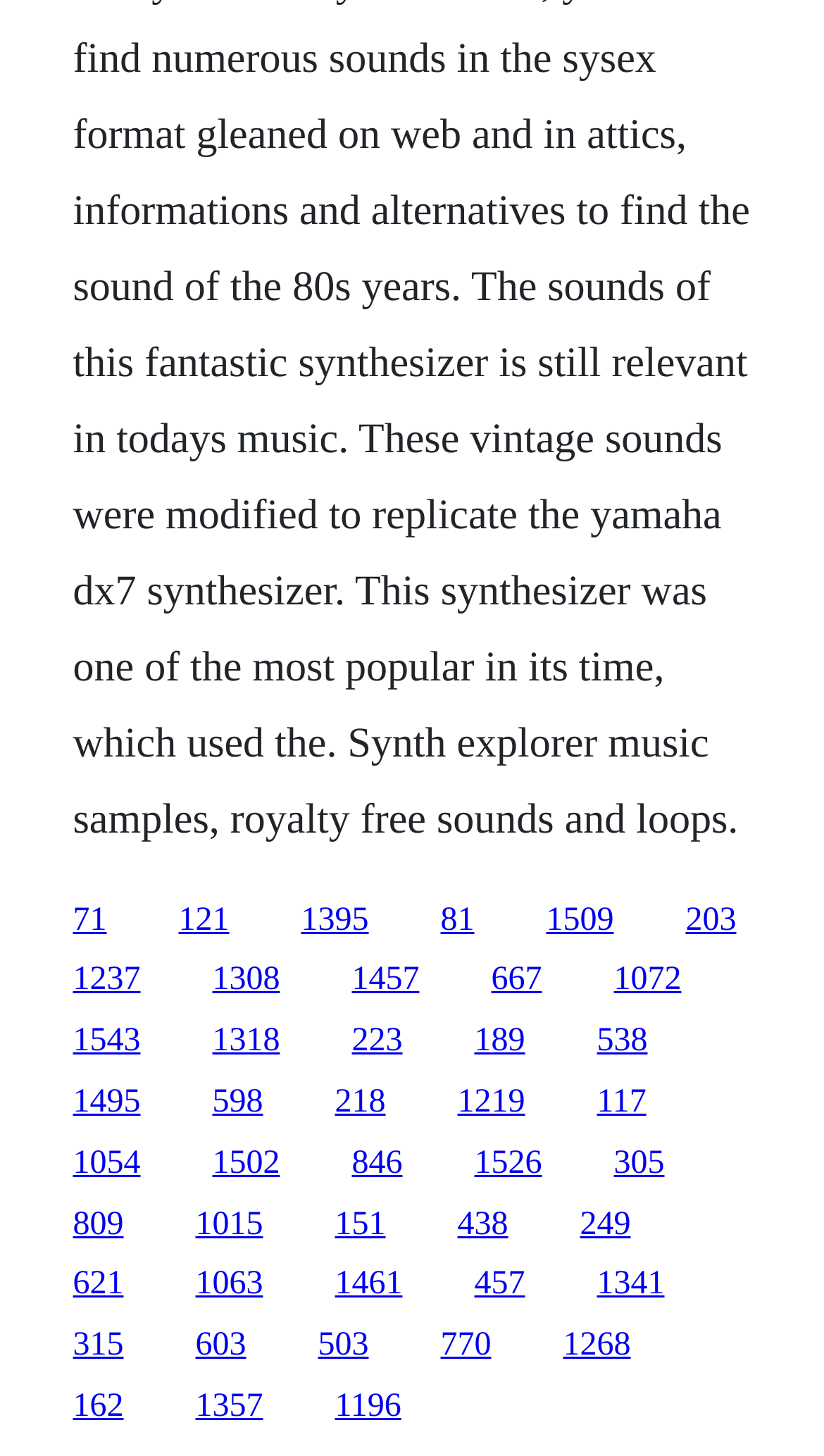Answer this question in one word or a short phrase: How many links are on the webpage?

30